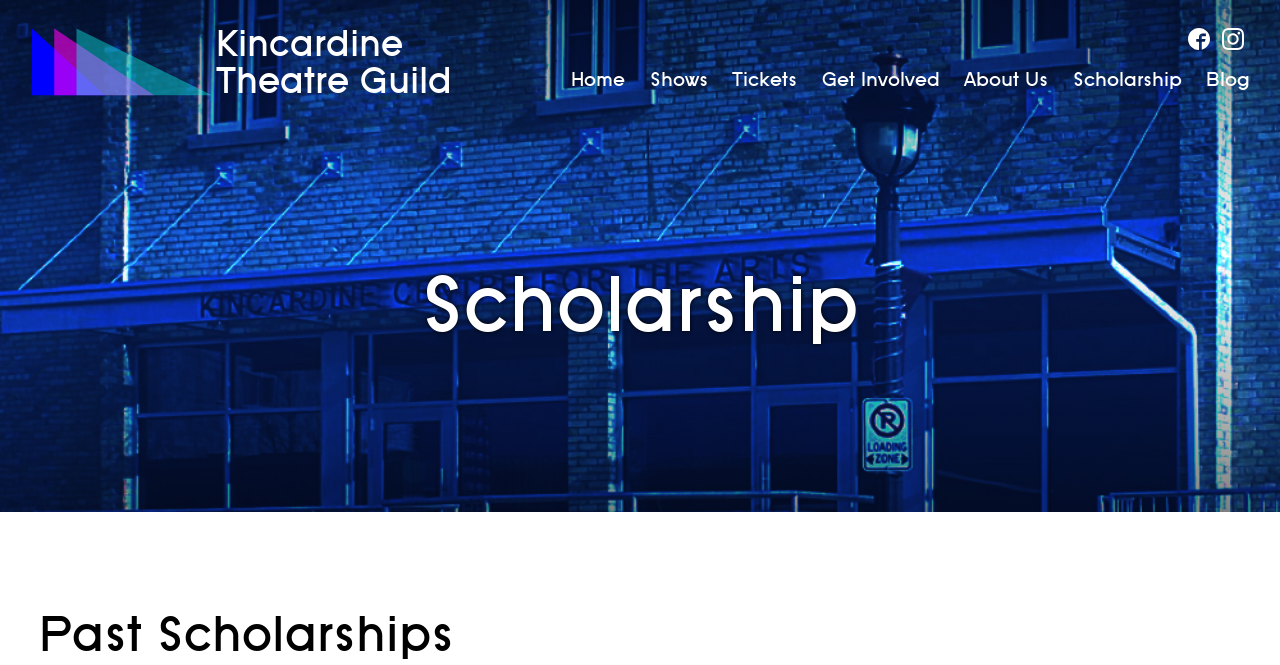Please find the bounding box coordinates of the element's region to be clicked to carry out this instruction: "visit the blog".

[0.934, 0.081, 0.984, 0.159]